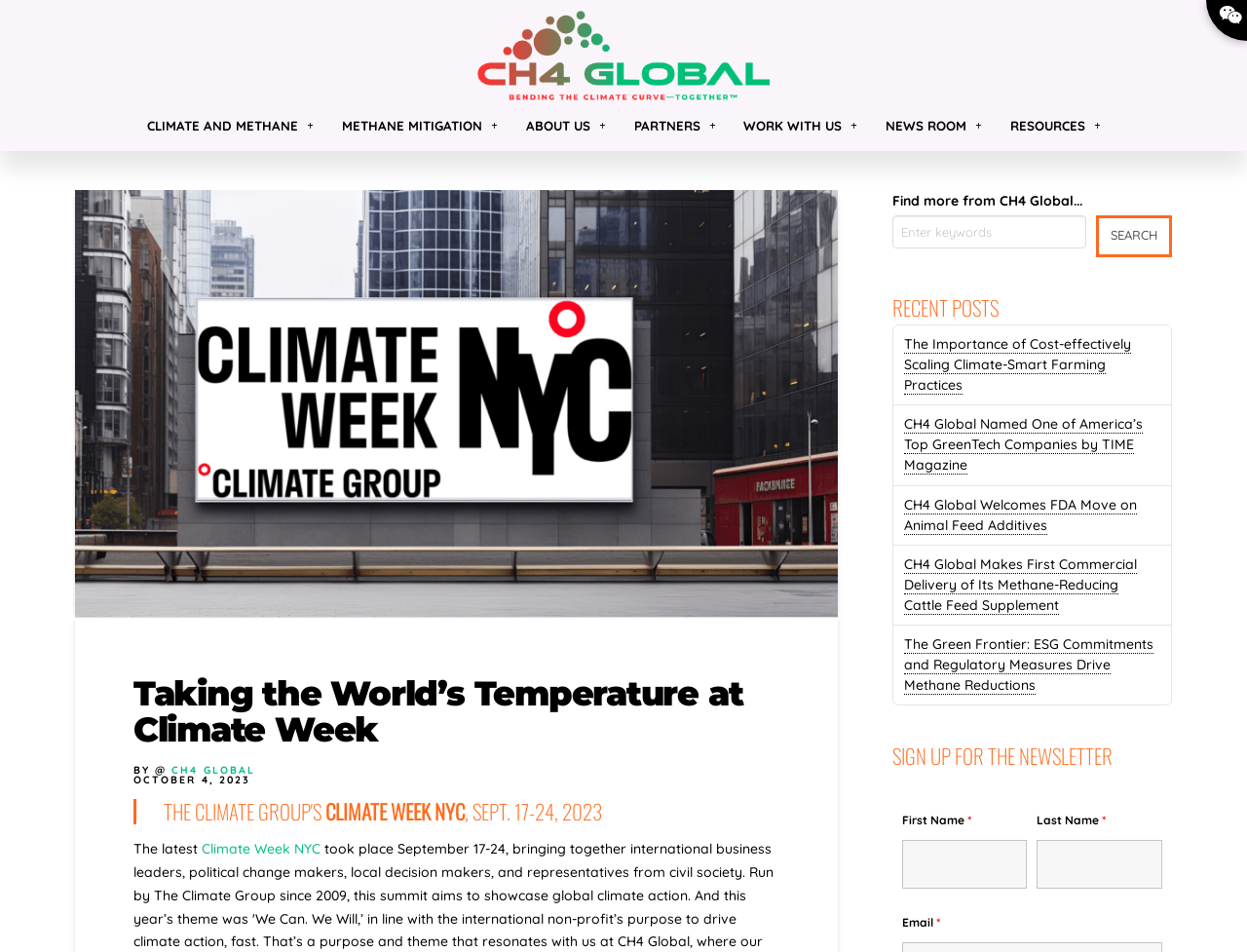Utilize the details in the image to give a detailed response to the question: What is the topic of the recent post 'The Importance of Cost-effectively Scaling Climate-Smart Farming Practices'?

I found the answer by looking at the link 'The Importance of Cost-effectively Scaling Climate-Smart Farming Practices' which is a recent post, and the topic is clearly mentioned in the title.